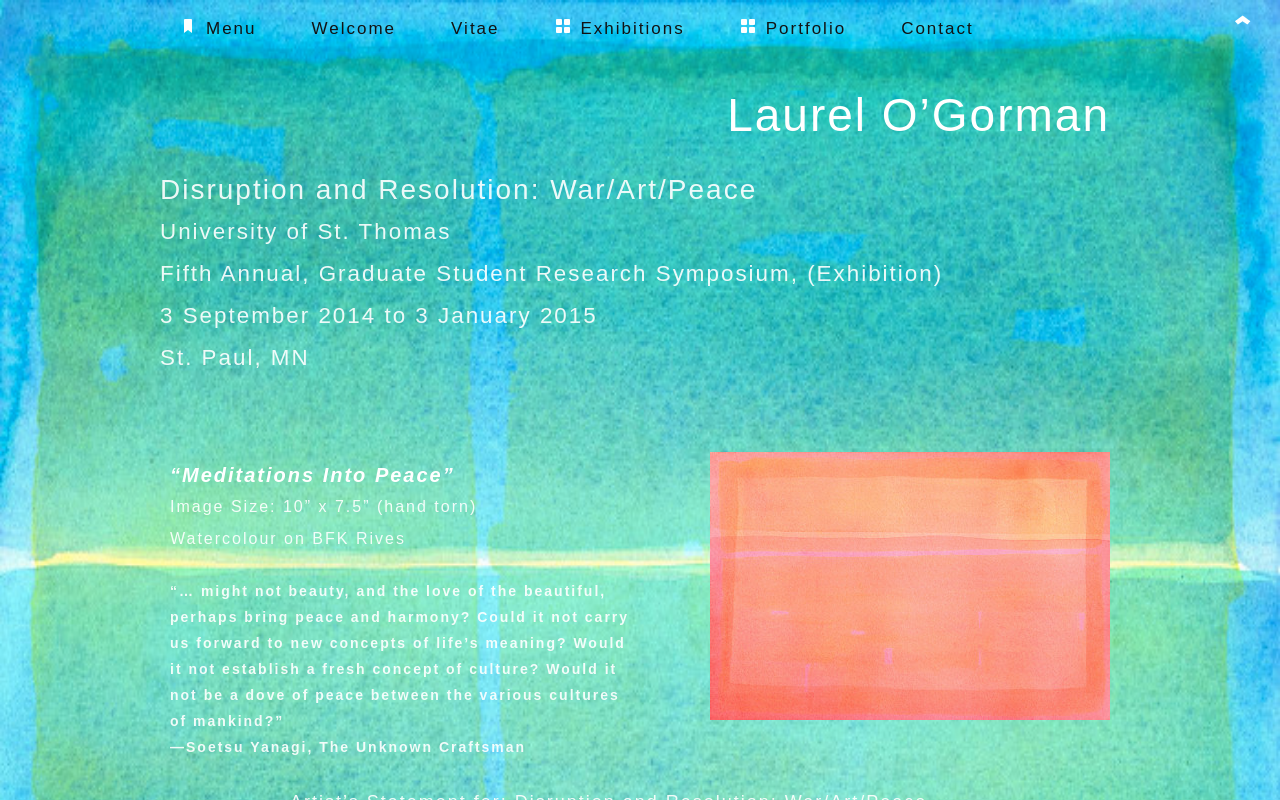Provide the bounding box coordinates of the UI element this sentence describes: "parent_node: Menu".

[0.957, 0.0, 0.984, 0.051]